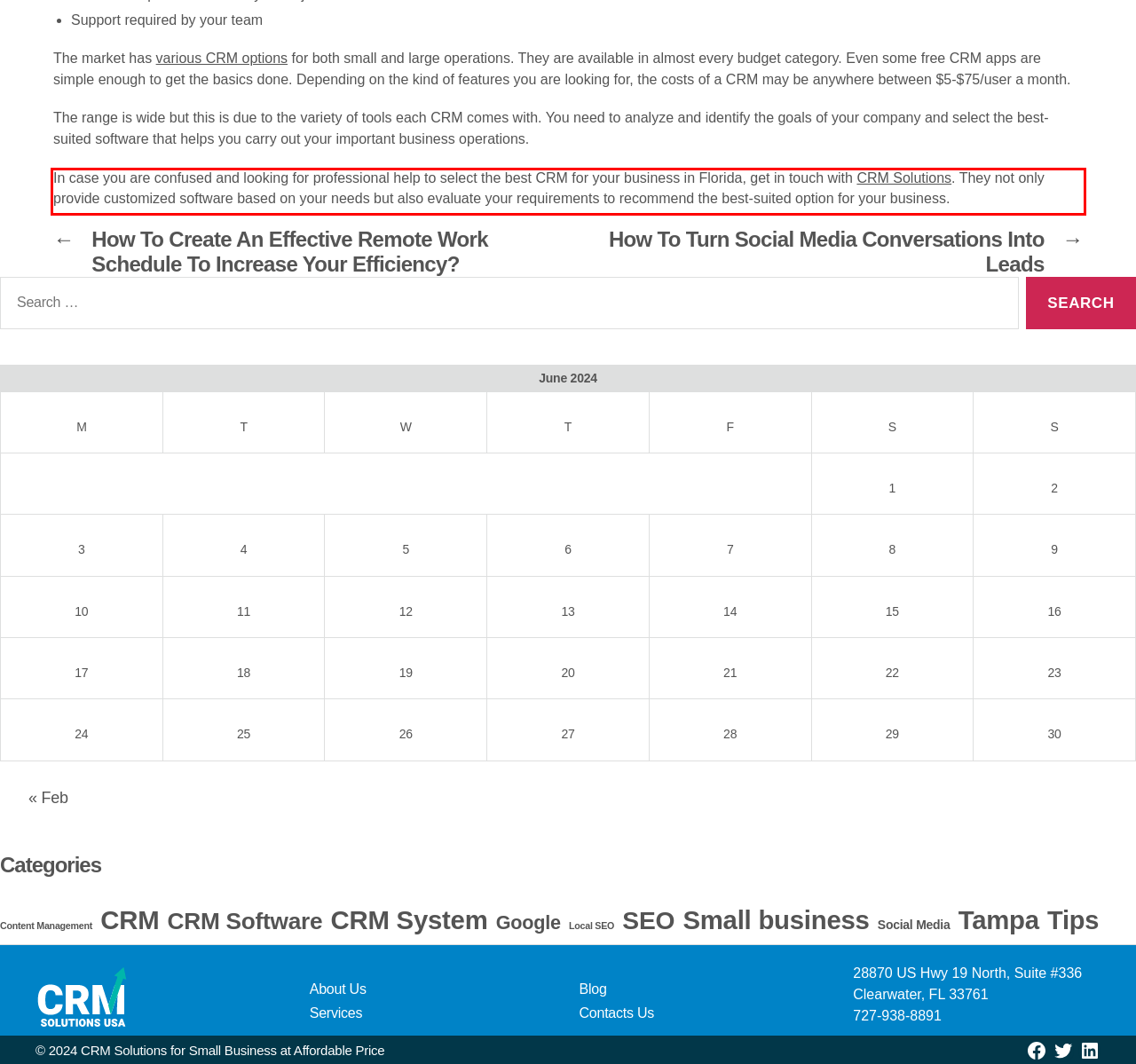You are provided with a screenshot of a webpage that includes a UI element enclosed in a red rectangle. Extract the text content inside this red rectangle.

In case you are confused and looking for professional help to select the best CRM for your business in Florida, get in touch with CRM Solutions. They not only provide customized software based on your needs but also evaluate your requirements to recommend the best-suited option for your business.